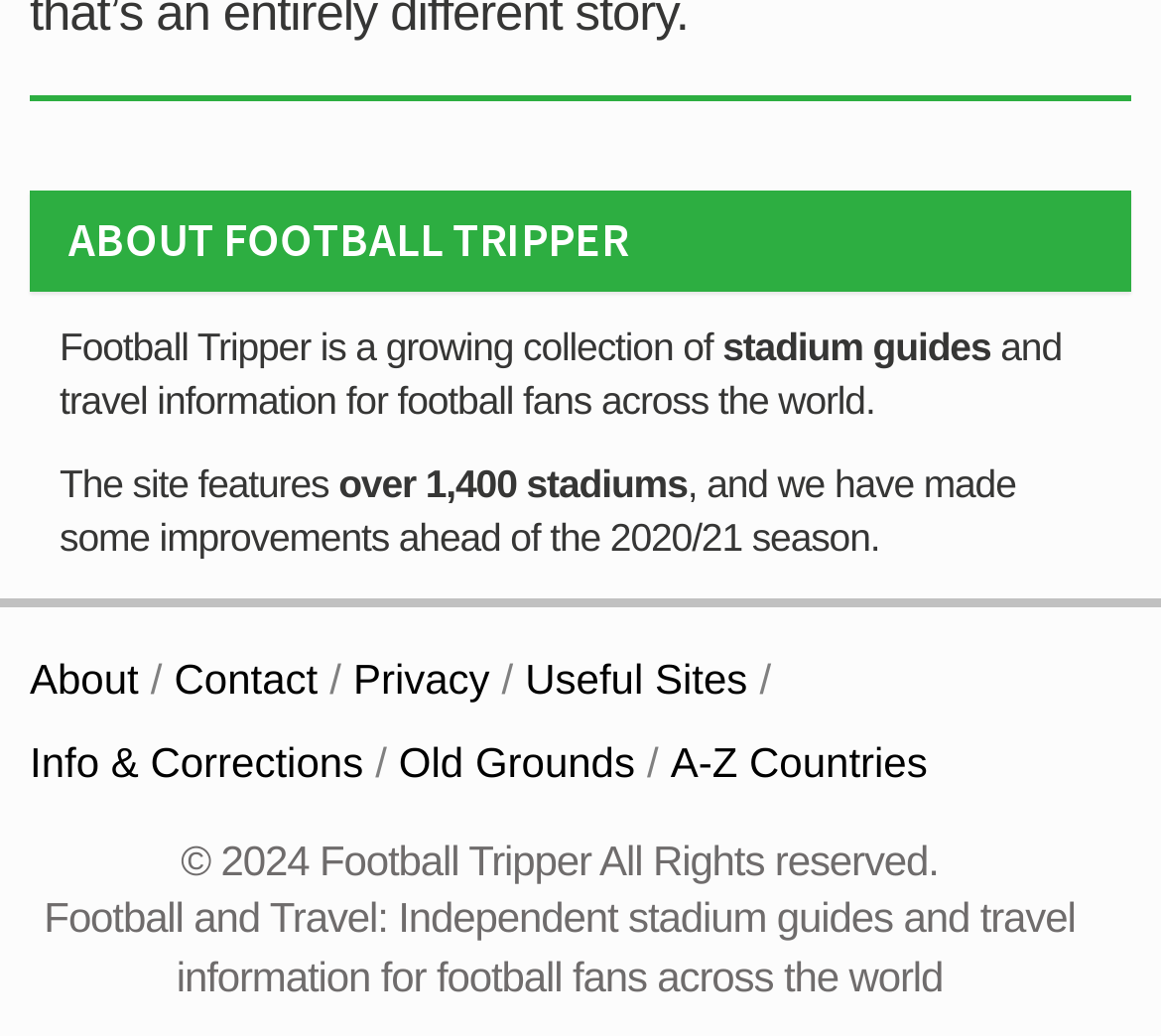What is the name of the website? Refer to the image and provide a one-word or short phrase answer.

Football Tripper